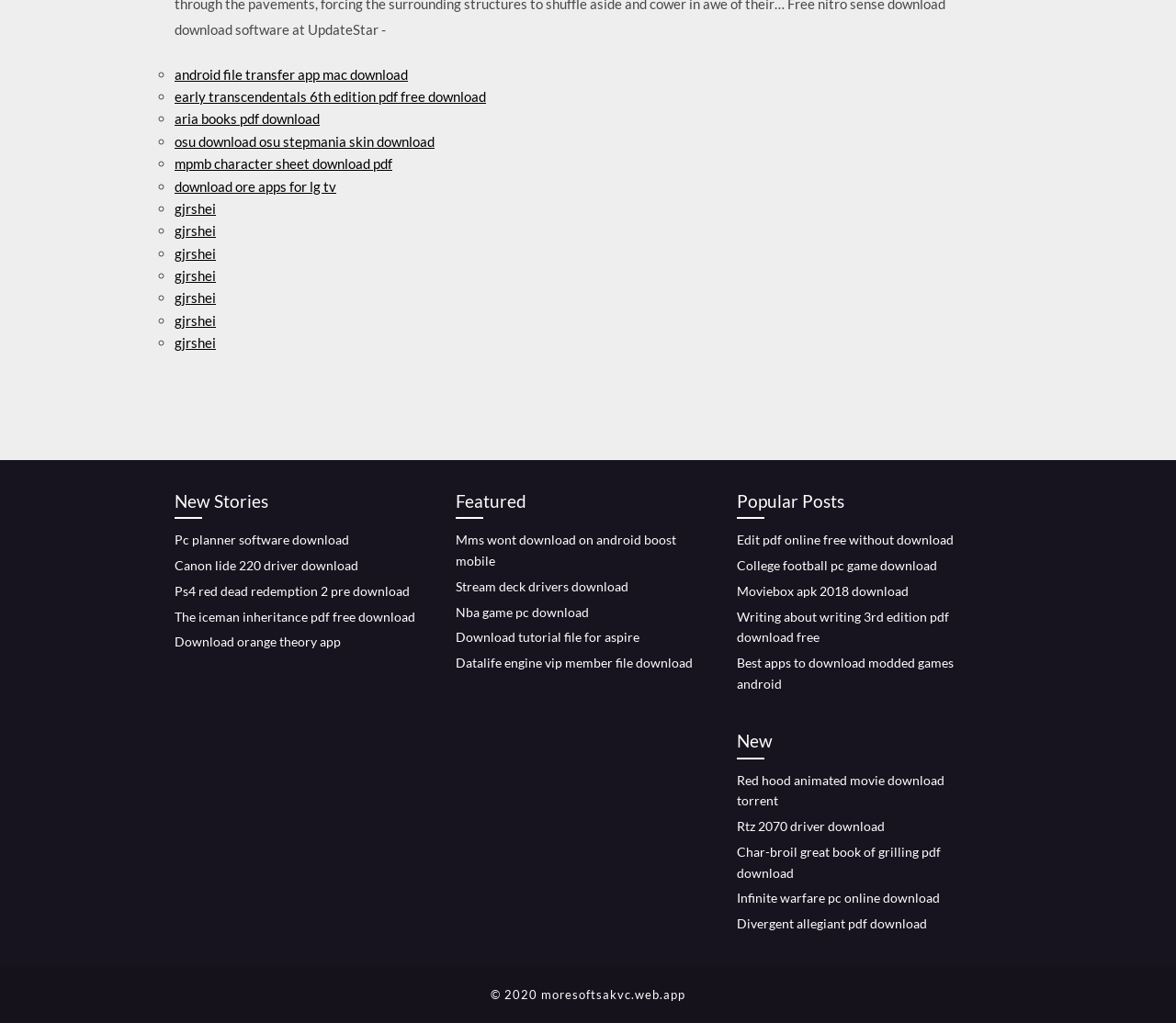How many links are in the 'Featured' section?
Look at the screenshot and respond with one word or a short phrase.

5